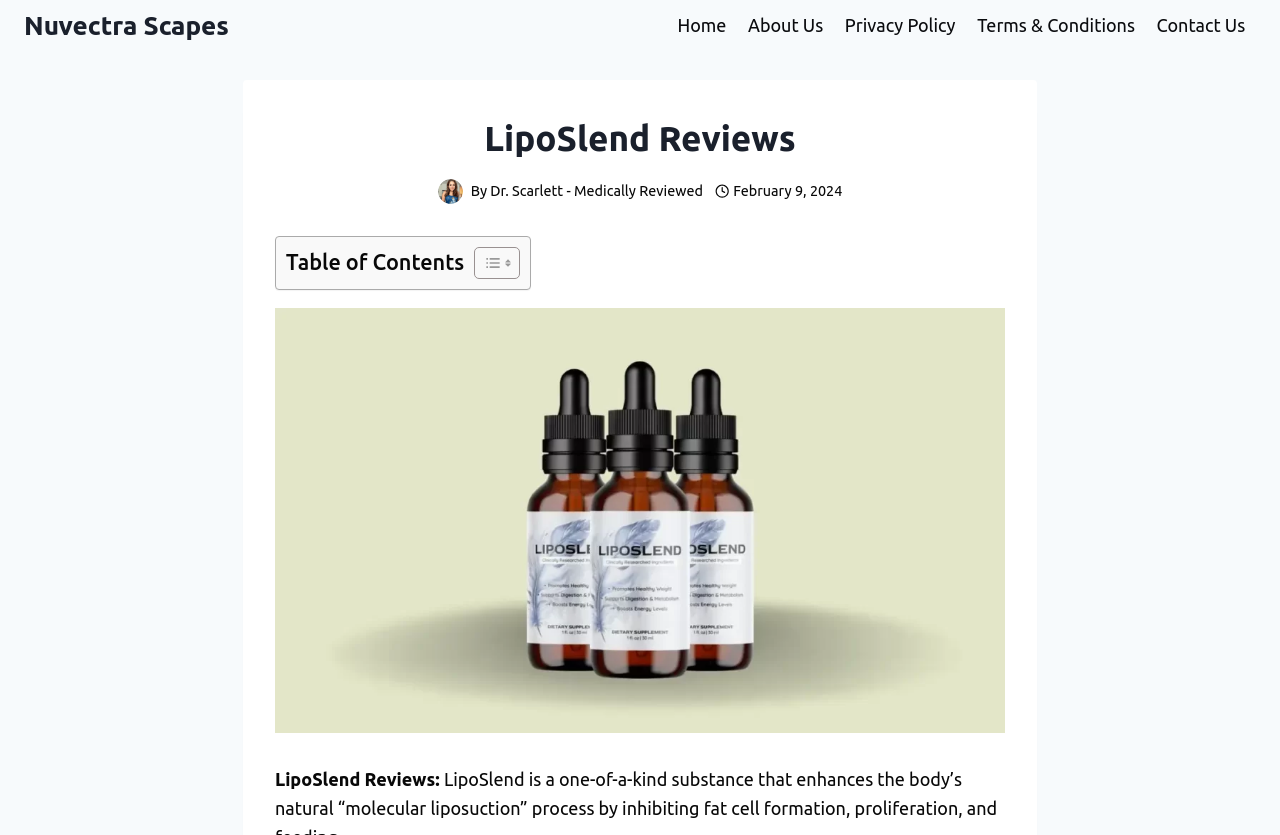Who is the medically reviewed author?
Please answer the question with as much detail and depth as you can.

The author's name is mentioned in the header section of the webpage, where it says 'By Dr. Scarlett - Medically Reviewed'.